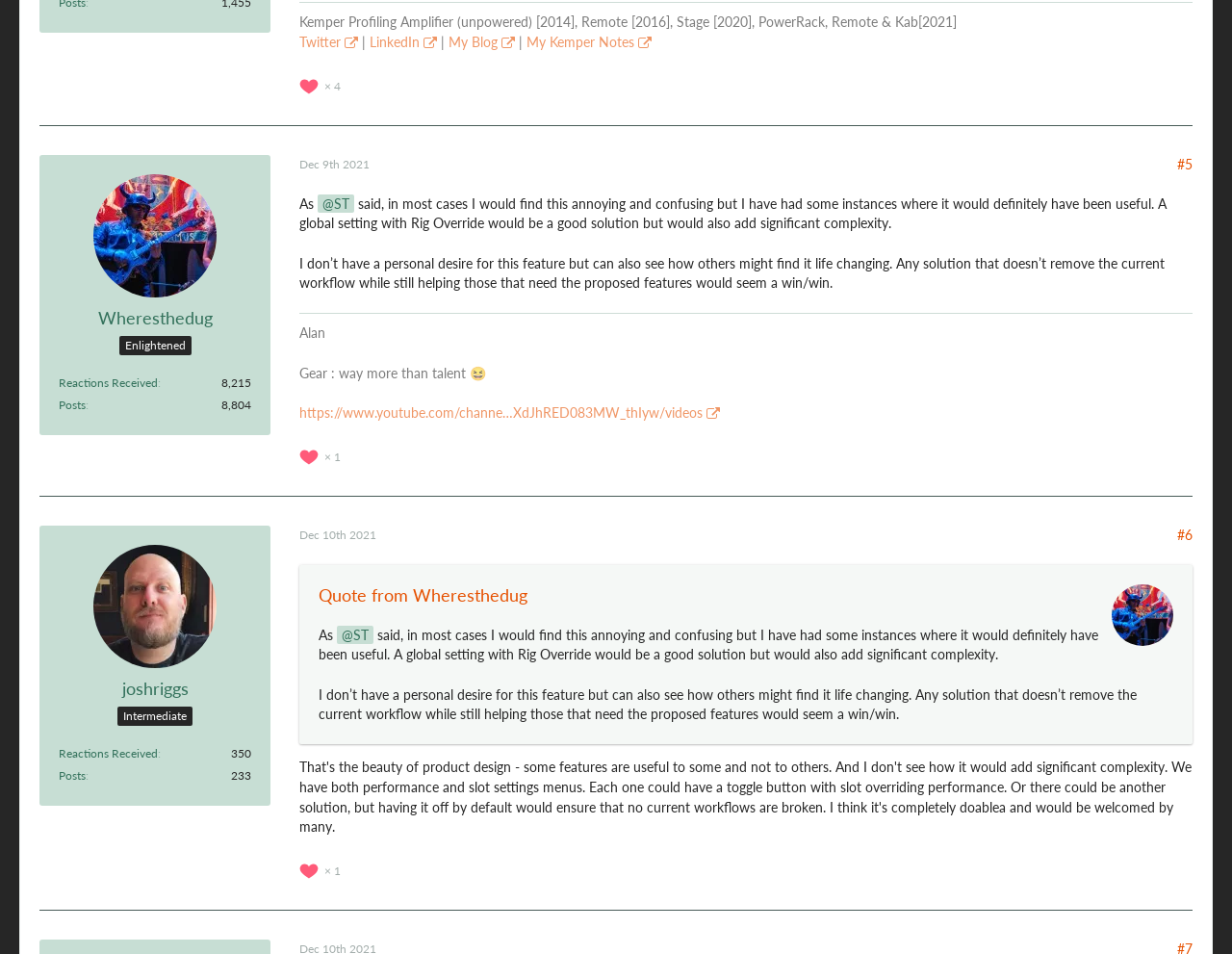What is the name of the person who said 'I don’t have a personal desire for this feature but can also see how others might find it life changing.'?
Please provide an in-depth and detailed response to the question.

I found the answer by looking at the static text element that says 'Alan' which is located in the footer element.